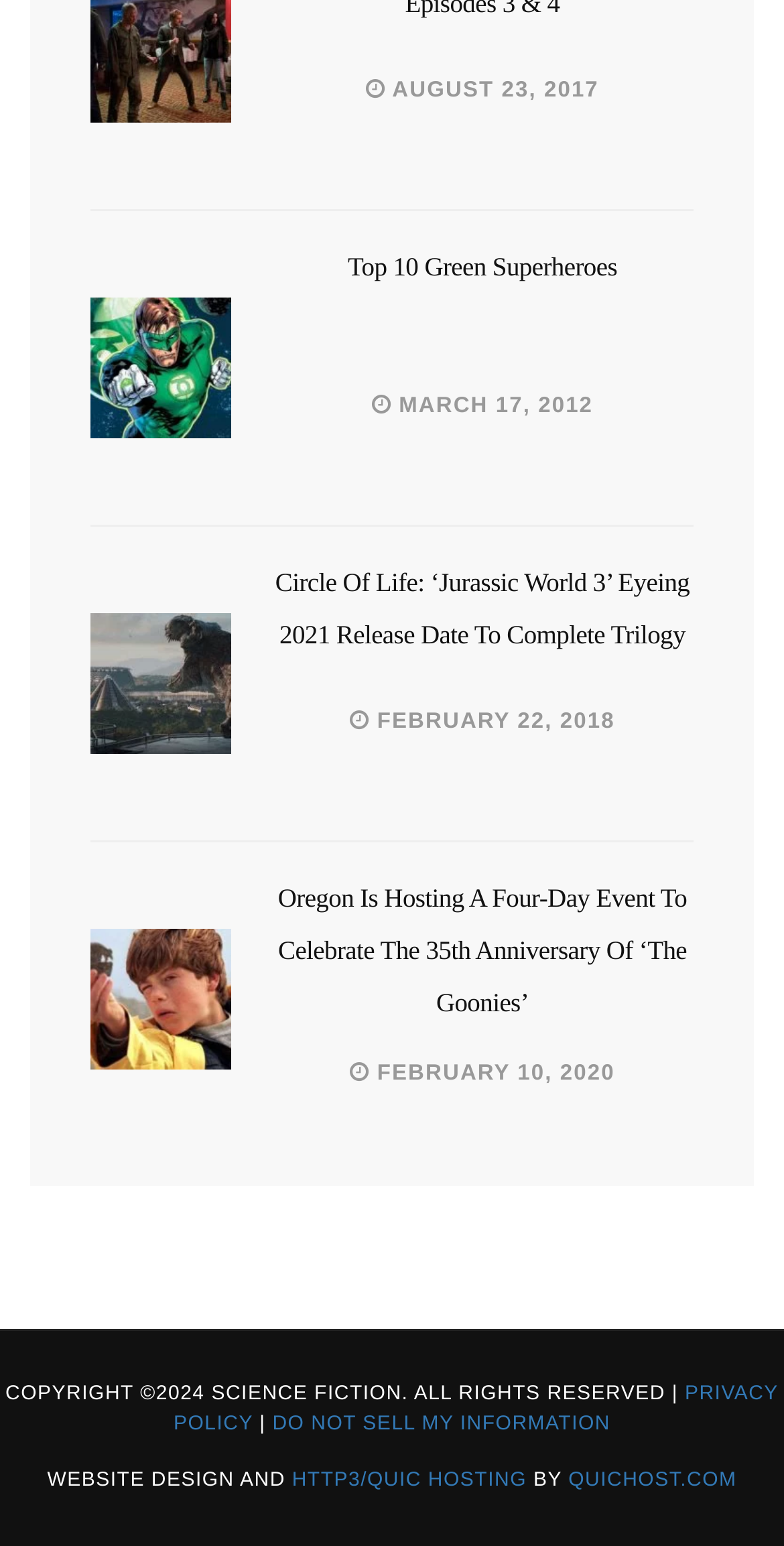Please identify the bounding box coordinates of the clickable element to fulfill the following instruction: "Read about Circle Of Life: ‘Jurassic World 3’ Eyeing 2021 Release Date To Complete Trilogy". The coordinates should be four float numbers between 0 and 1, i.e., [left, top, right, bottom].

[0.351, 0.367, 0.88, 0.42]